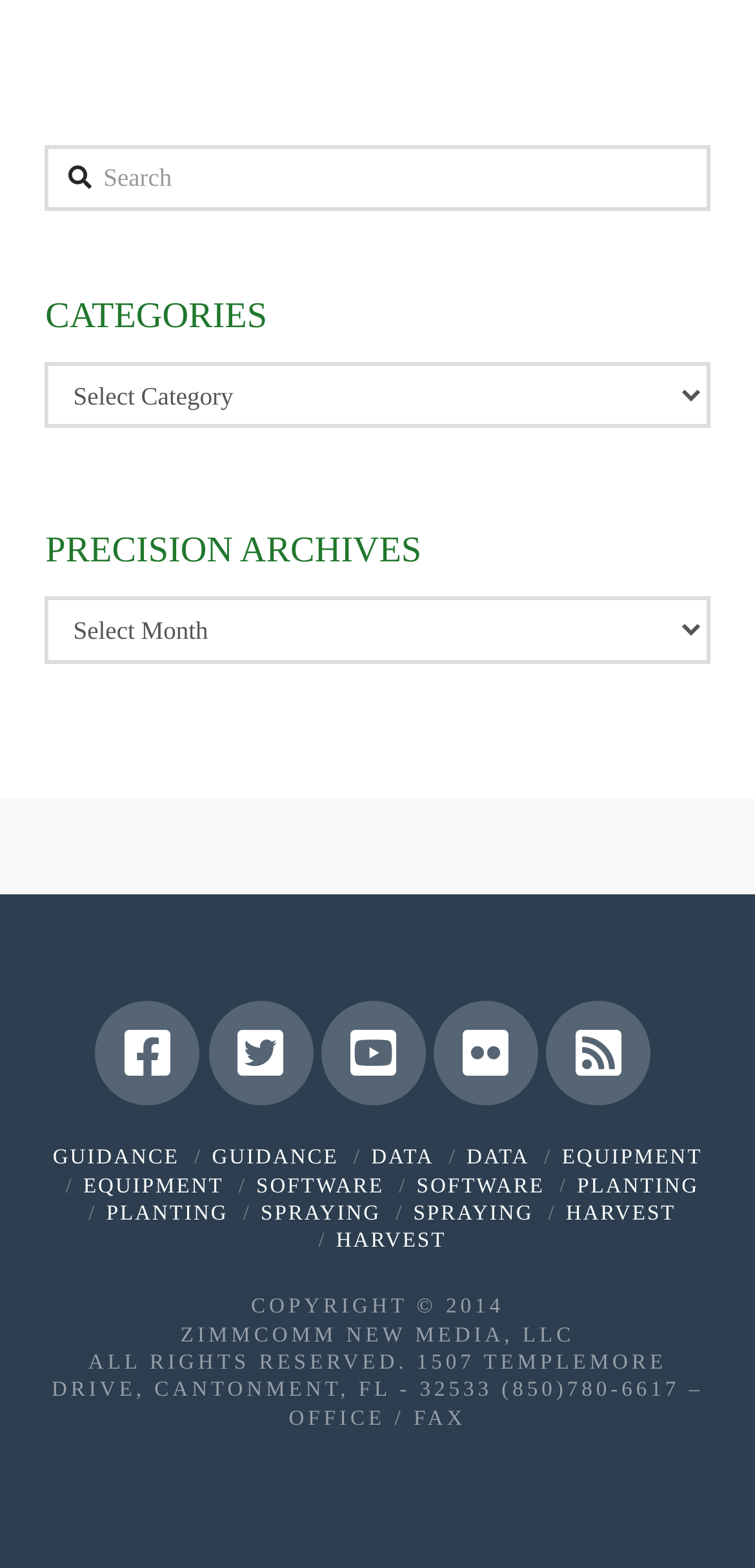Provide the bounding box for the UI element matching this description: "Harvest".

[0.75, 0.766, 0.895, 0.781]